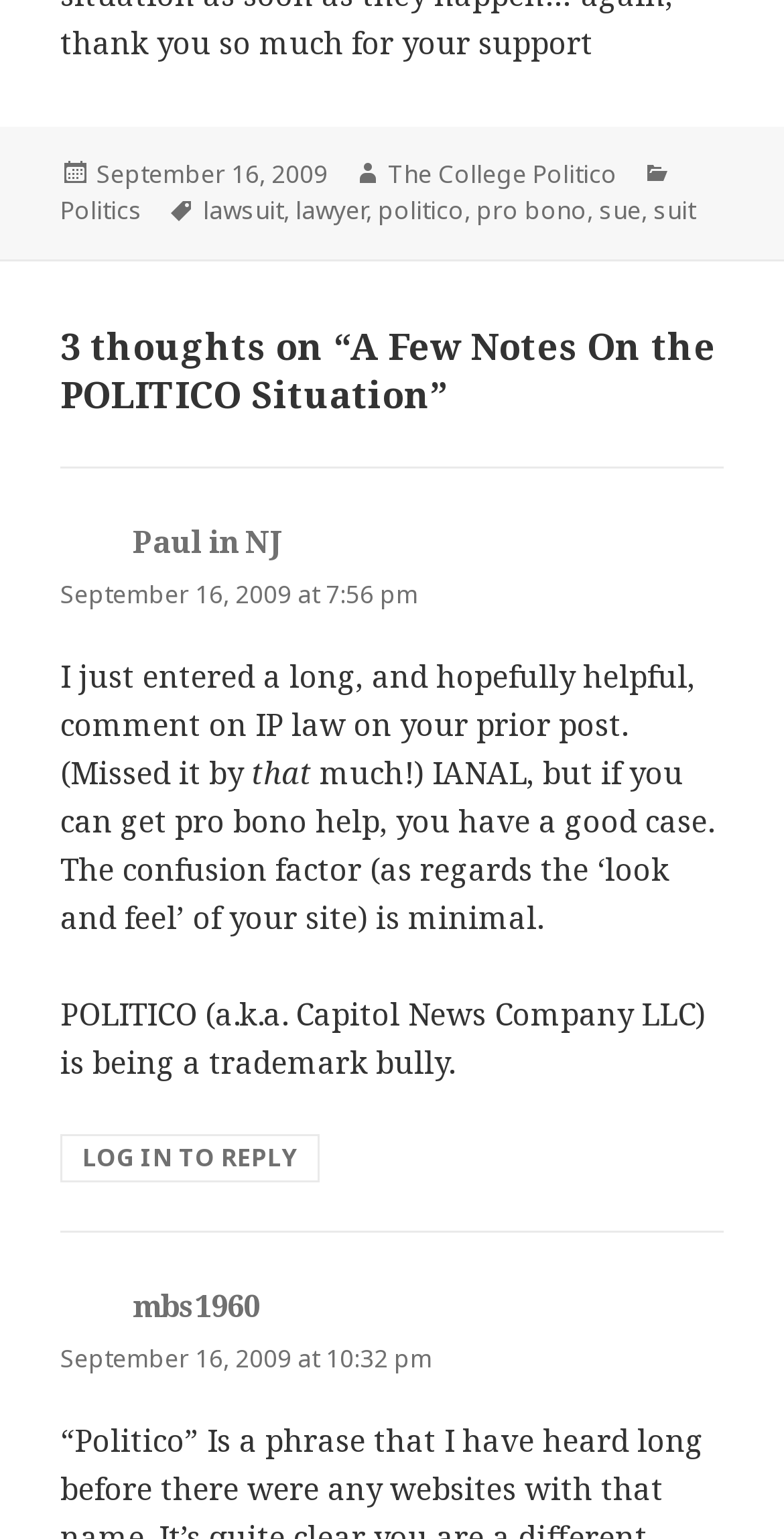Find and specify the bounding box coordinates that correspond to the clickable region for the instruction: "Click on the 'pro bono' tag".

[0.608, 0.125, 0.749, 0.149]